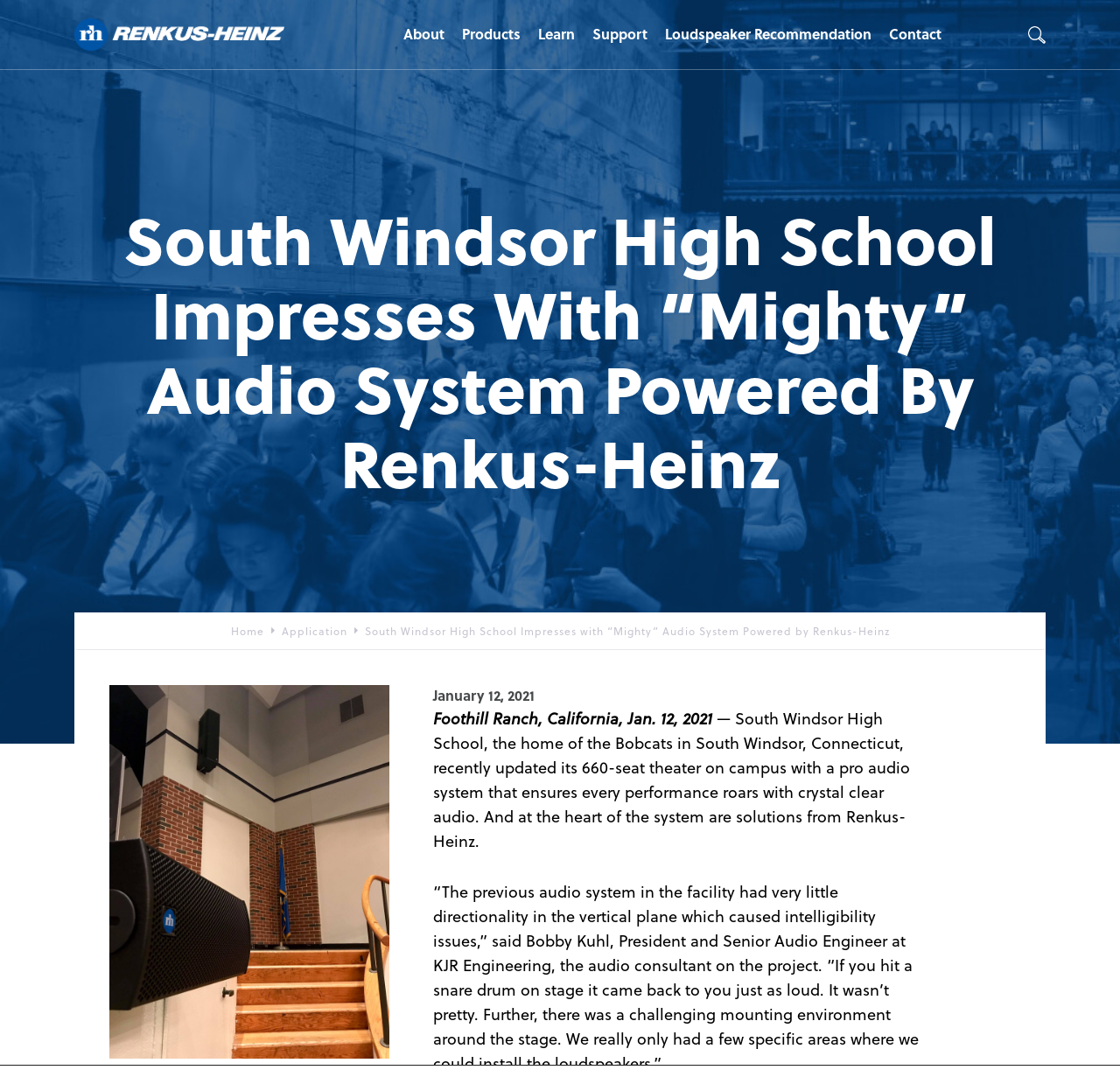Predict the bounding box for the UI component with the following description: "Loudspeaker Recommendation".

[0.593, 0.0, 0.778, 0.065]